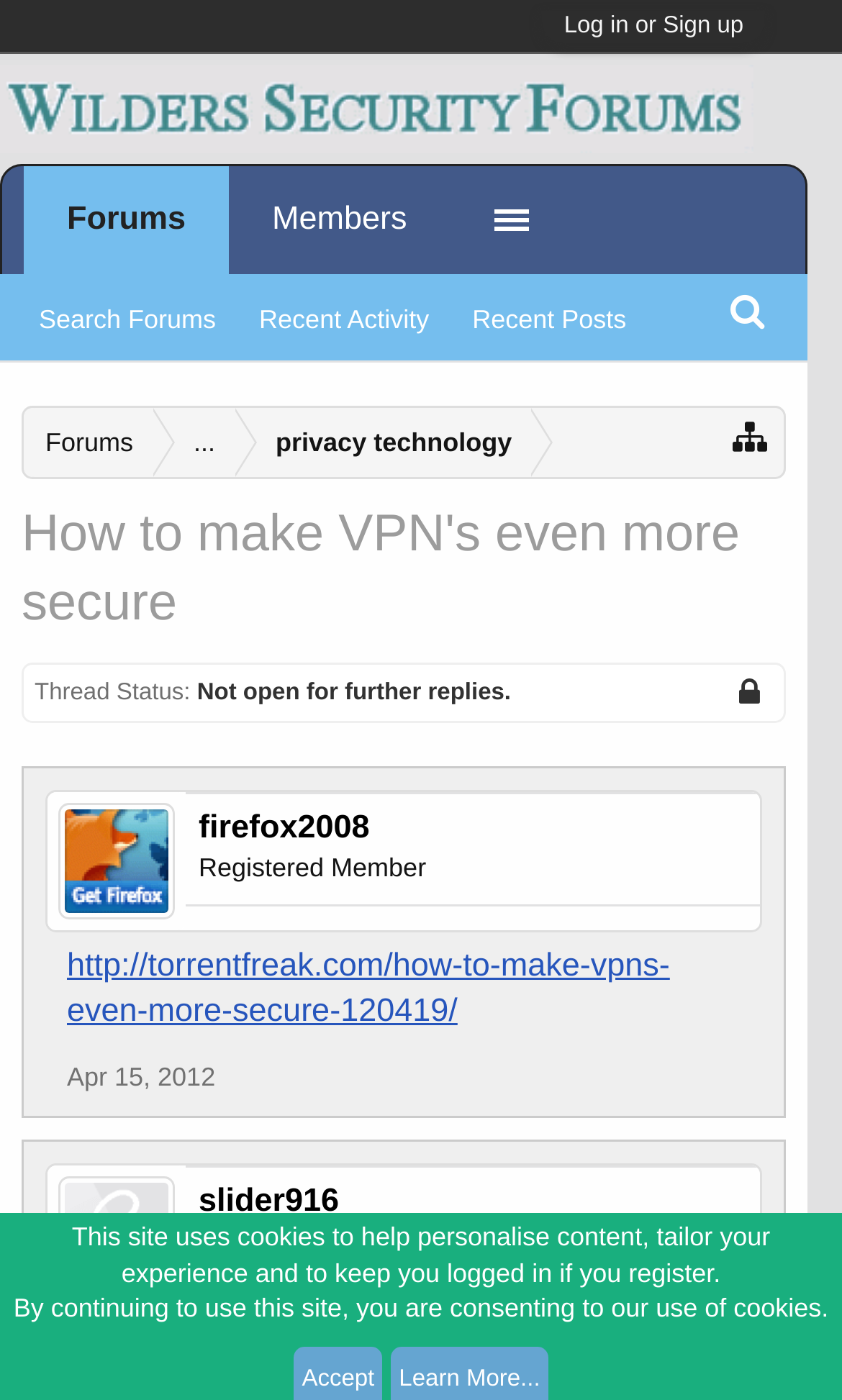Who is the author of the first post?
Please respond to the question with a detailed and well-explained answer.

I found the author of the first post by looking at the heading 'firefox2008 Registered Member' and the link 'firefox2008' above the article content.